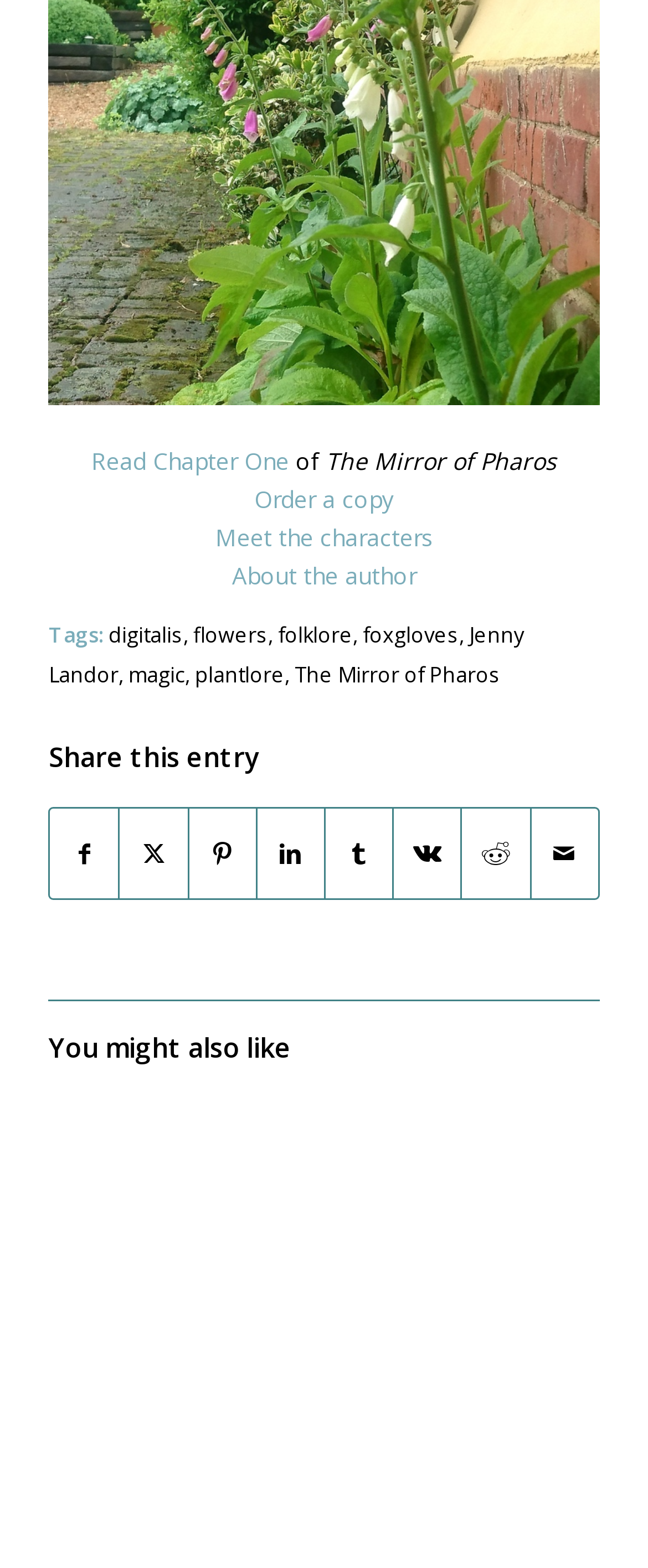What are the tags associated with this book?
Refer to the screenshot and answer in one word or phrase.

digitalis, flowers, folklore, foxgloves, Jenny Landor, magic, plantlore